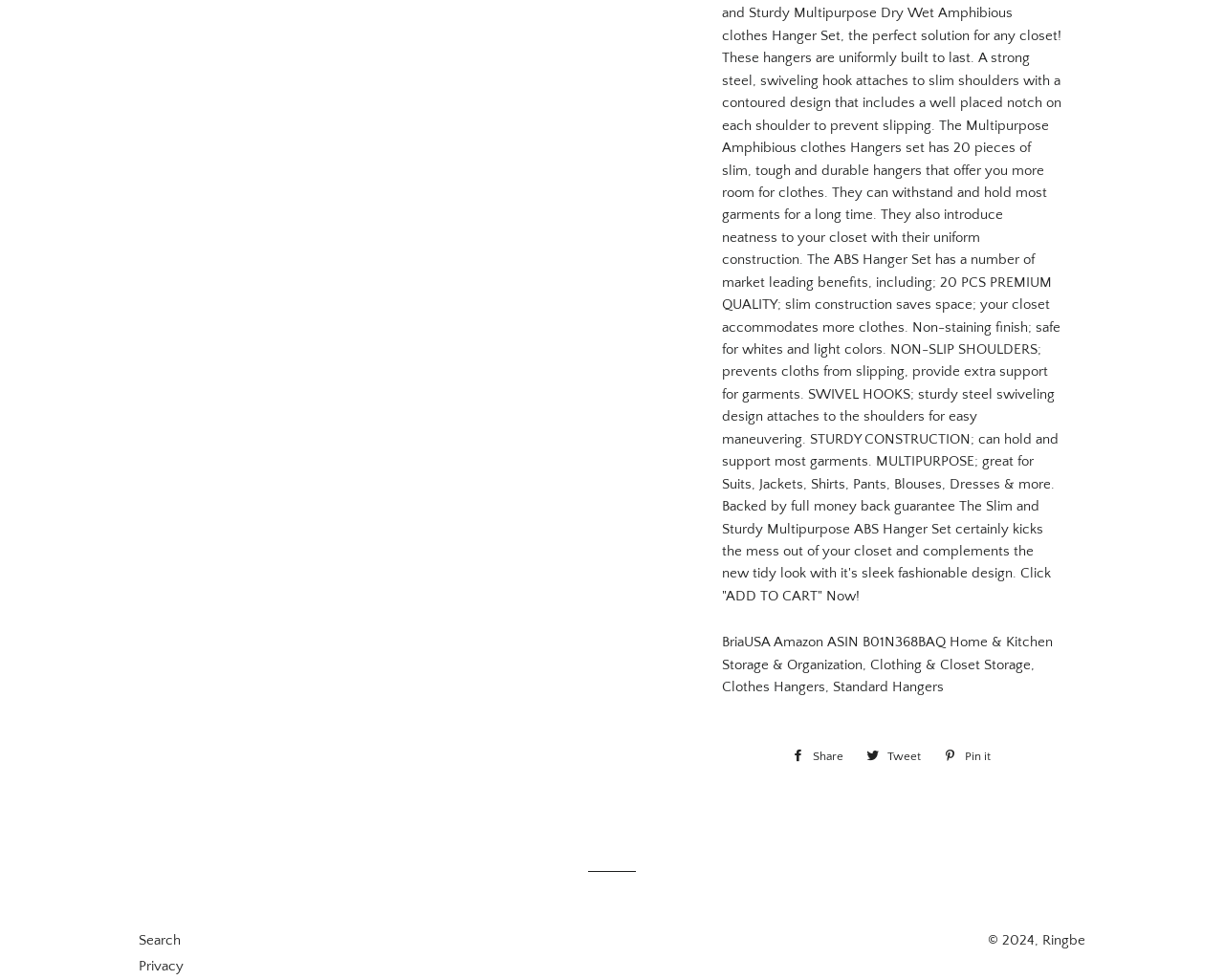Find the bounding box coordinates for the UI element that matches this description: "Tweet Tweet on Twitter".

[0.7, 0.757, 0.761, 0.786]